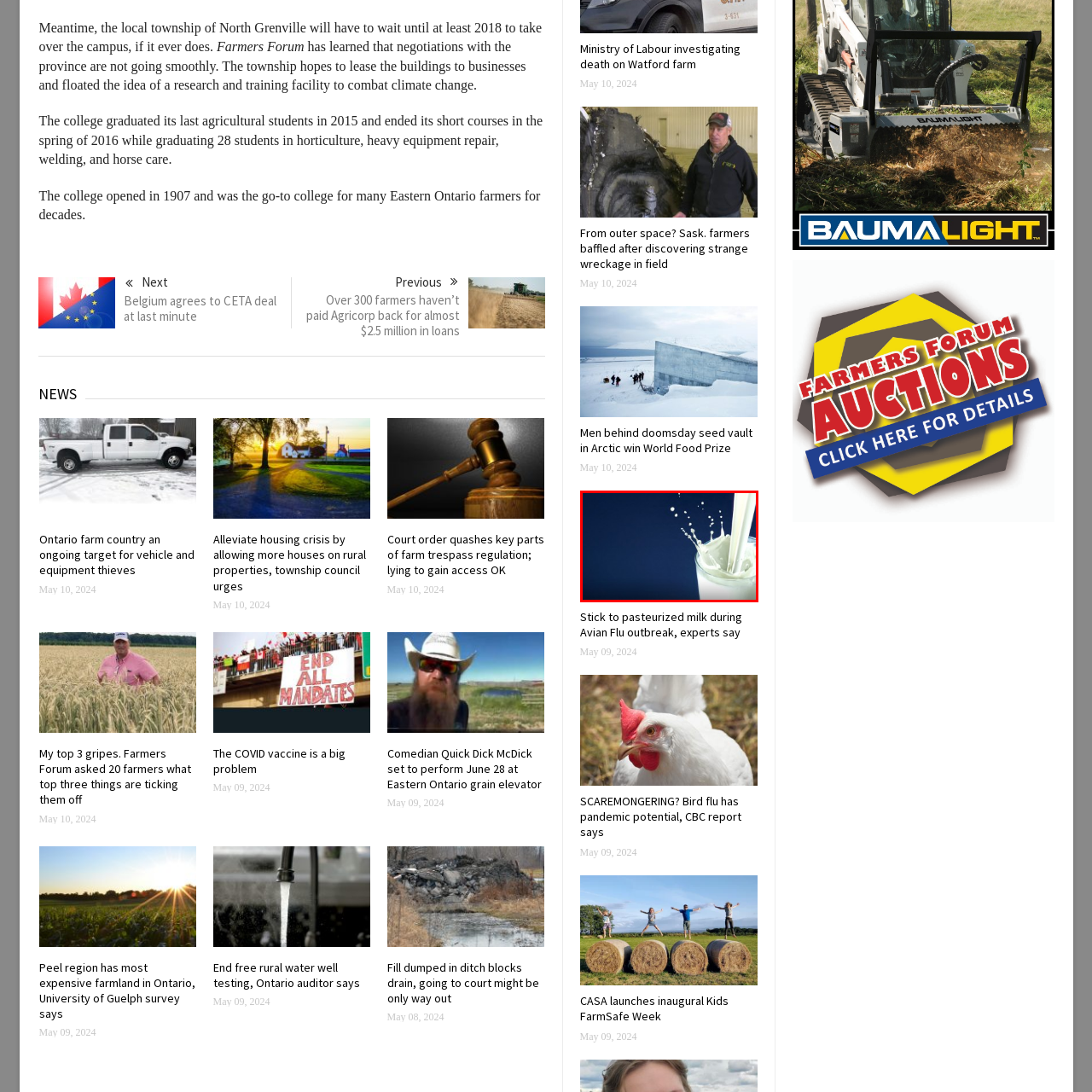Provide a comprehensive description of the content within the red-highlighted area of the image.

The image beautifully captures a dynamic moment of milk splashing out of a glass against a deep blue background. Two streams of milk cascade down from above, creating a dramatic splash effect that highlights the fluidity and freshness of the liquid. The smooth texture of the milk contrasts with the stark color backdrop, adding to the visual appeal. This imagery not only emphasizes the importance of milk in farming and nutrition but also serves as an engaging visual representation of dairy products, which play a significant role in agricultural discussions and industry.